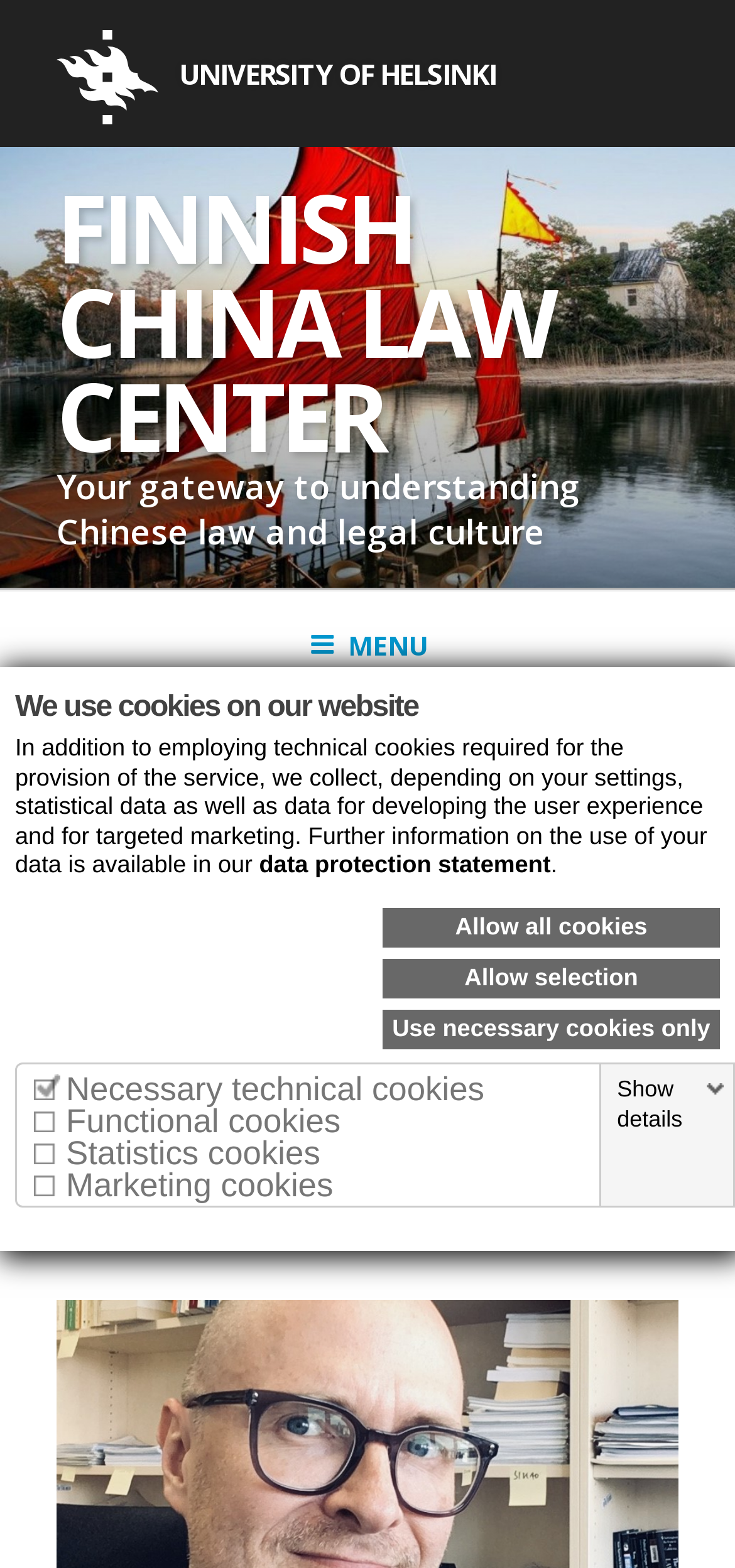Determine the bounding box coordinates for the element that should be clicked to follow this instruction: "Click the logo of UNIVERSITY OF HELSINKI". The coordinates should be given as four float numbers between 0 and 1, in the format [left, top, right, bottom].

[0.077, 0.035, 0.676, 0.059]